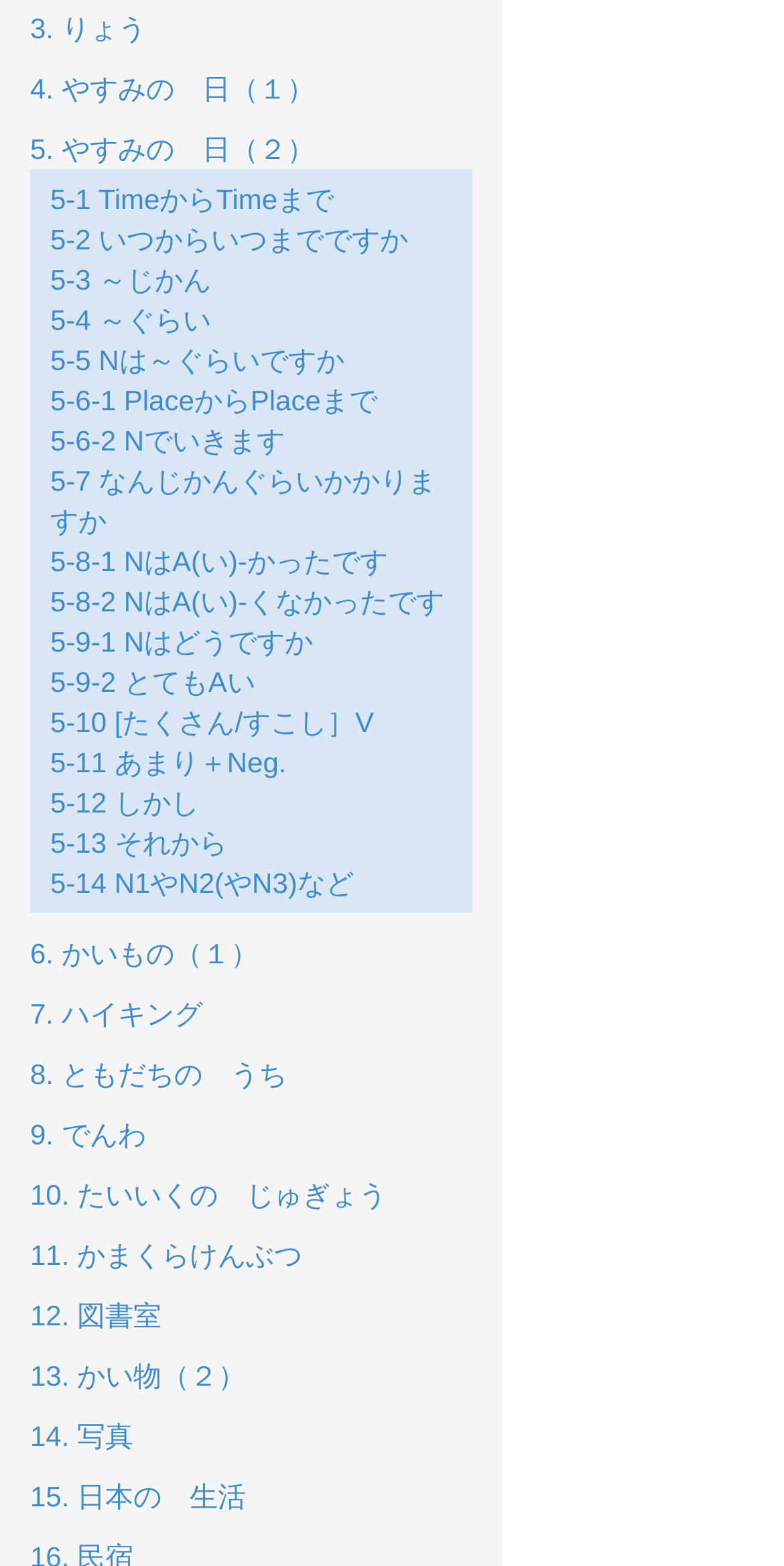Please determine the bounding box coordinates of the section I need to click to accomplish this instruction: "Go to 5-1 TimeからTimeまで".

[0.064, 0.117, 0.426, 0.137]